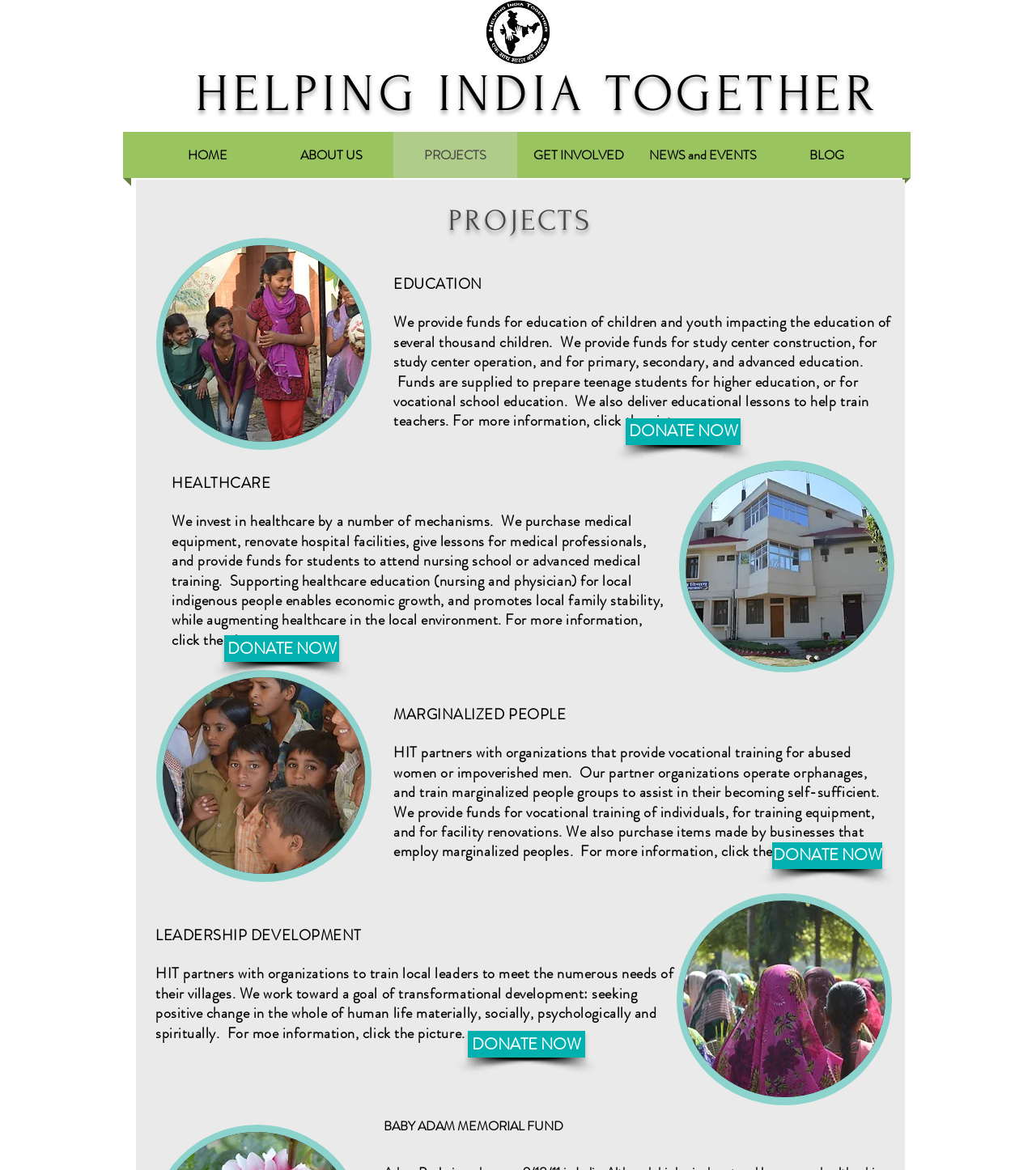What are the main categories of projects?
Please answer the question with as much detail as possible using the screenshot.

By analyzing the webpage, I found that the main categories of projects are listed as separate sections with headings, including 'EDUCATION', 'HEALTHCARE', 'MARGINALIZED PEOPLE', 'LEADERSHIP DEVELOPMENT', and 'BABY ADAM MEMORIAL FUND'. These categories are likely the main areas of focus for the organization's projects.